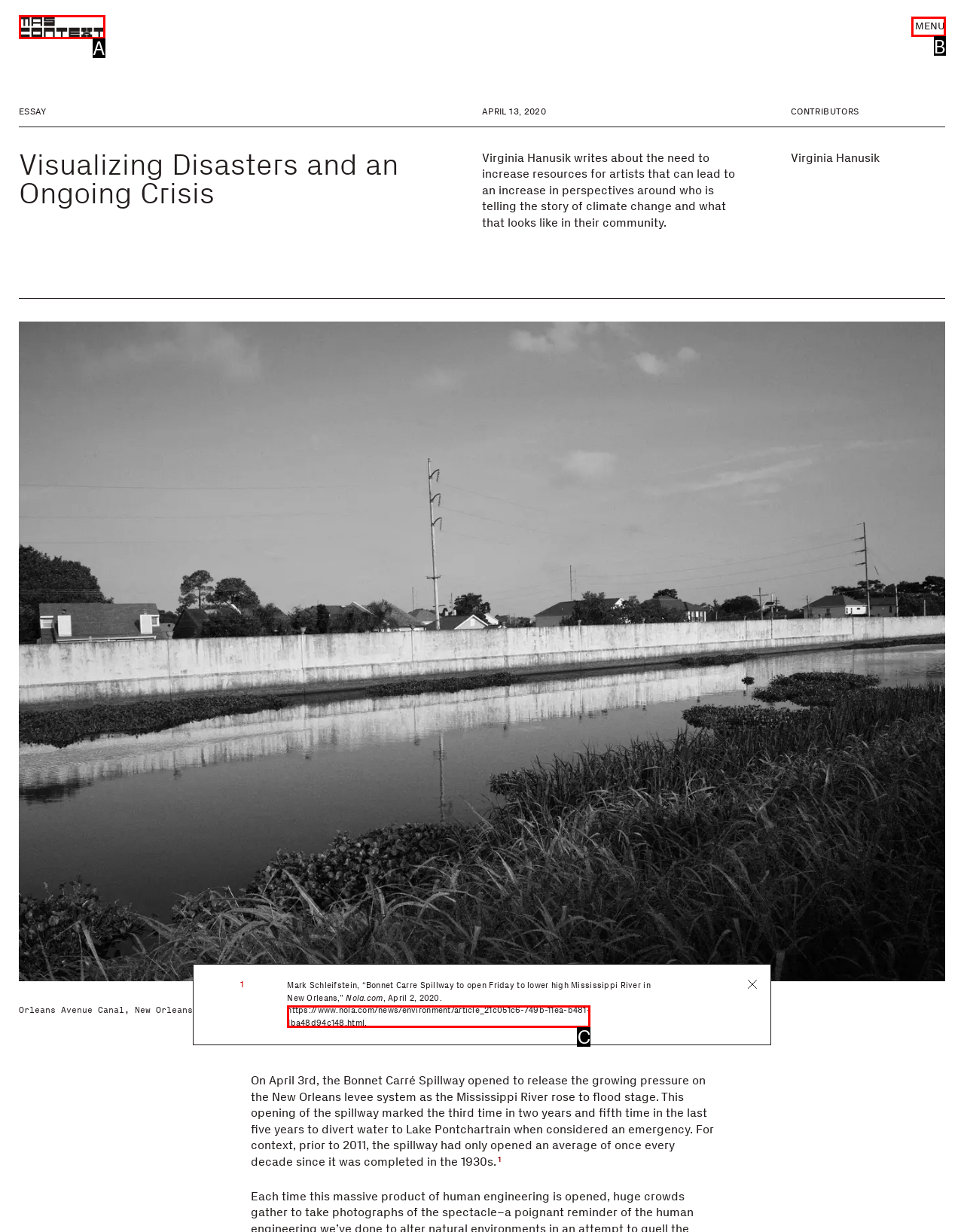Given the description: Menu, identify the HTML element that fits best. Respond with the letter of the correct option from the choices.

B